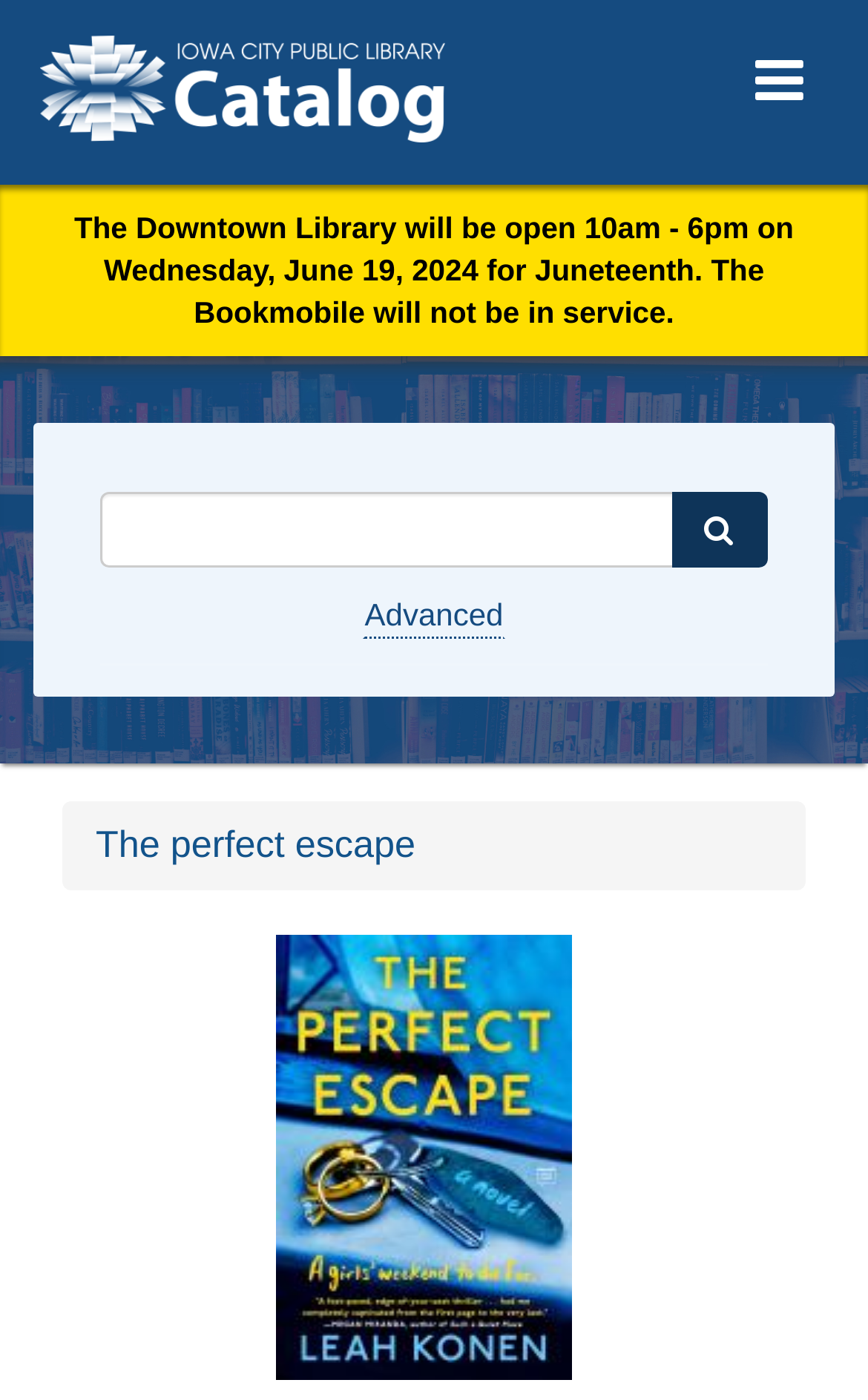Use a single word or phrase to respond to the question:
What is the purpose of the search box?

Search library catalog